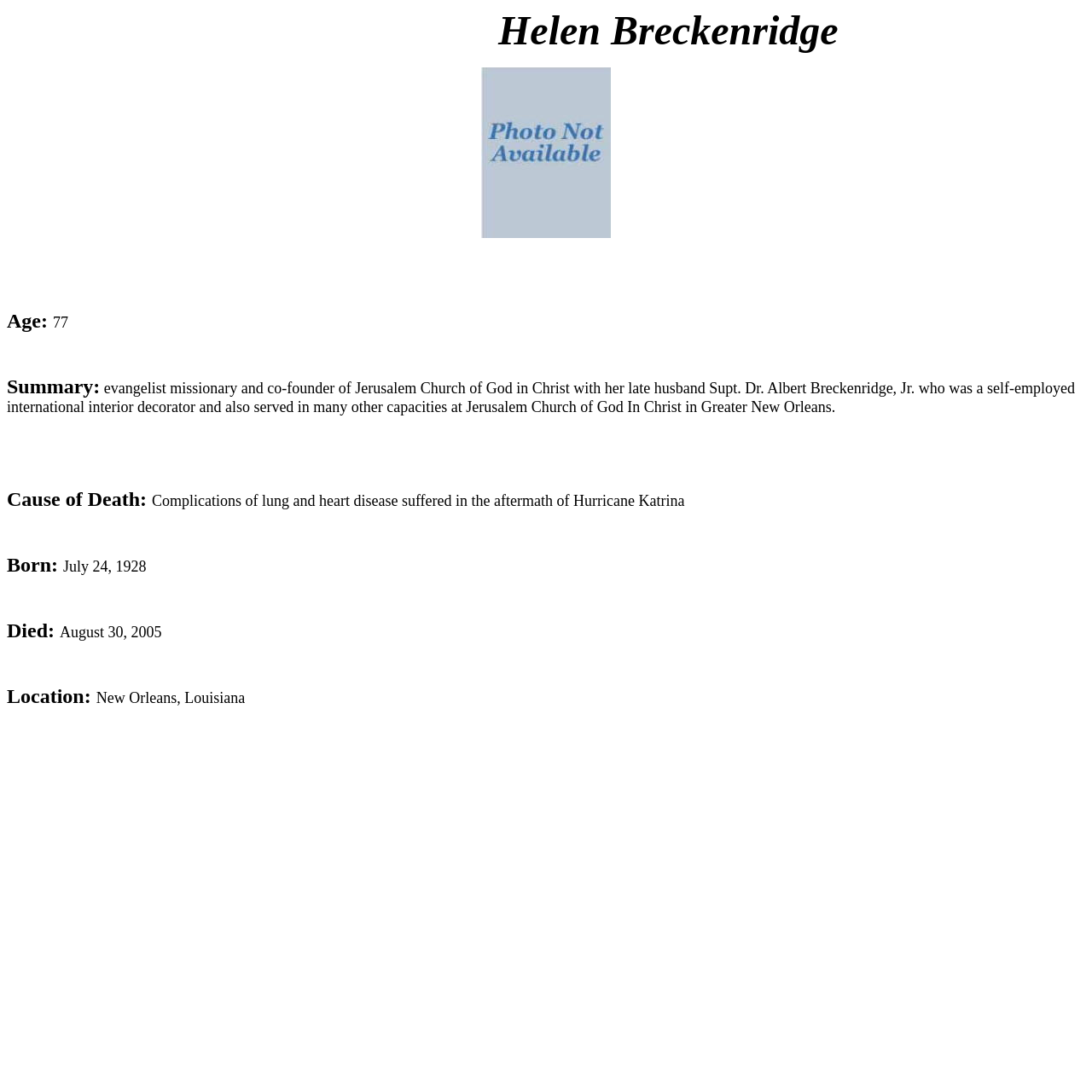When was Helen Breckenridge born?
Answer the question in as much detail as possible.

I found the answer by looking at the 'Born:' label and the corresponding text 'July 24, 1928'.